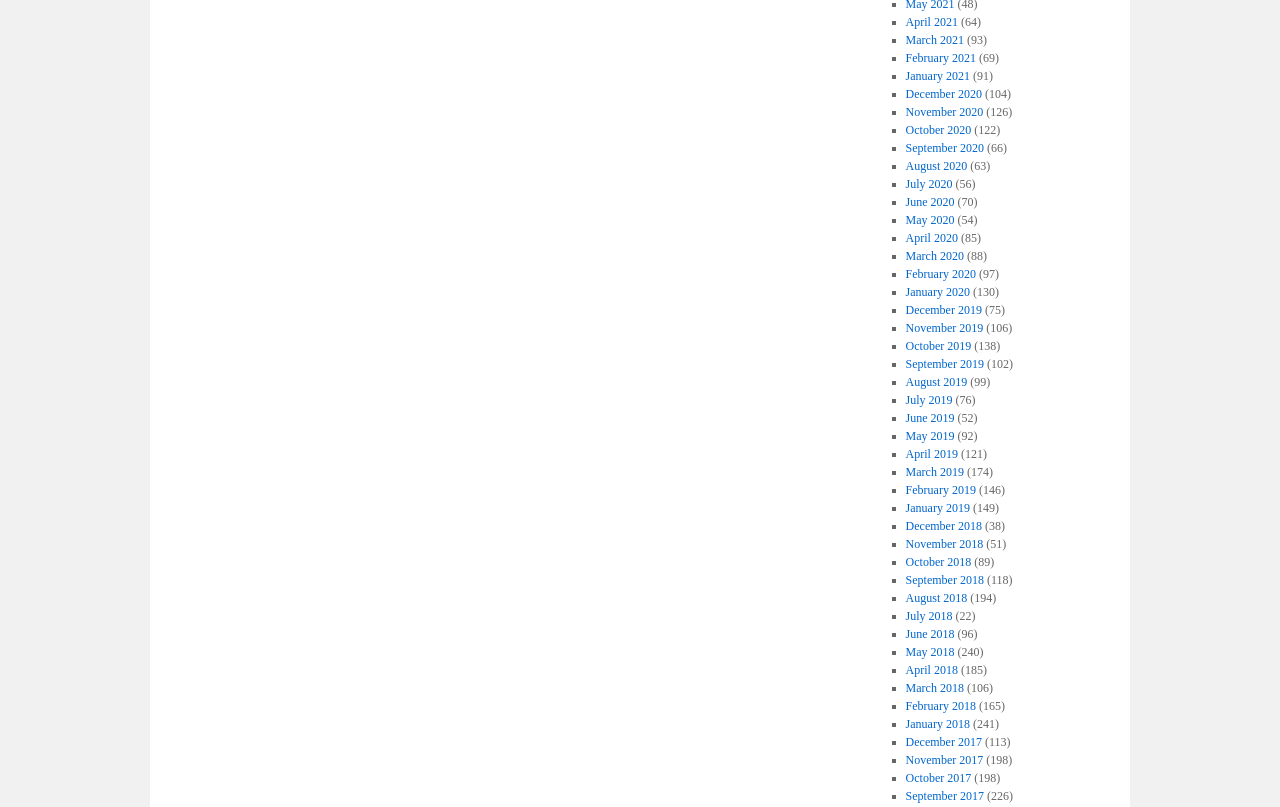Specify the bounding box coordinates of the area to click in order to execute this command: 'View September 2019'. The coordinates should consist of four float numbers ranging from 0 to 1, and should be formatted as [left, top, right, bottom].

[0.707, 0.442, 0.769, 0.46]